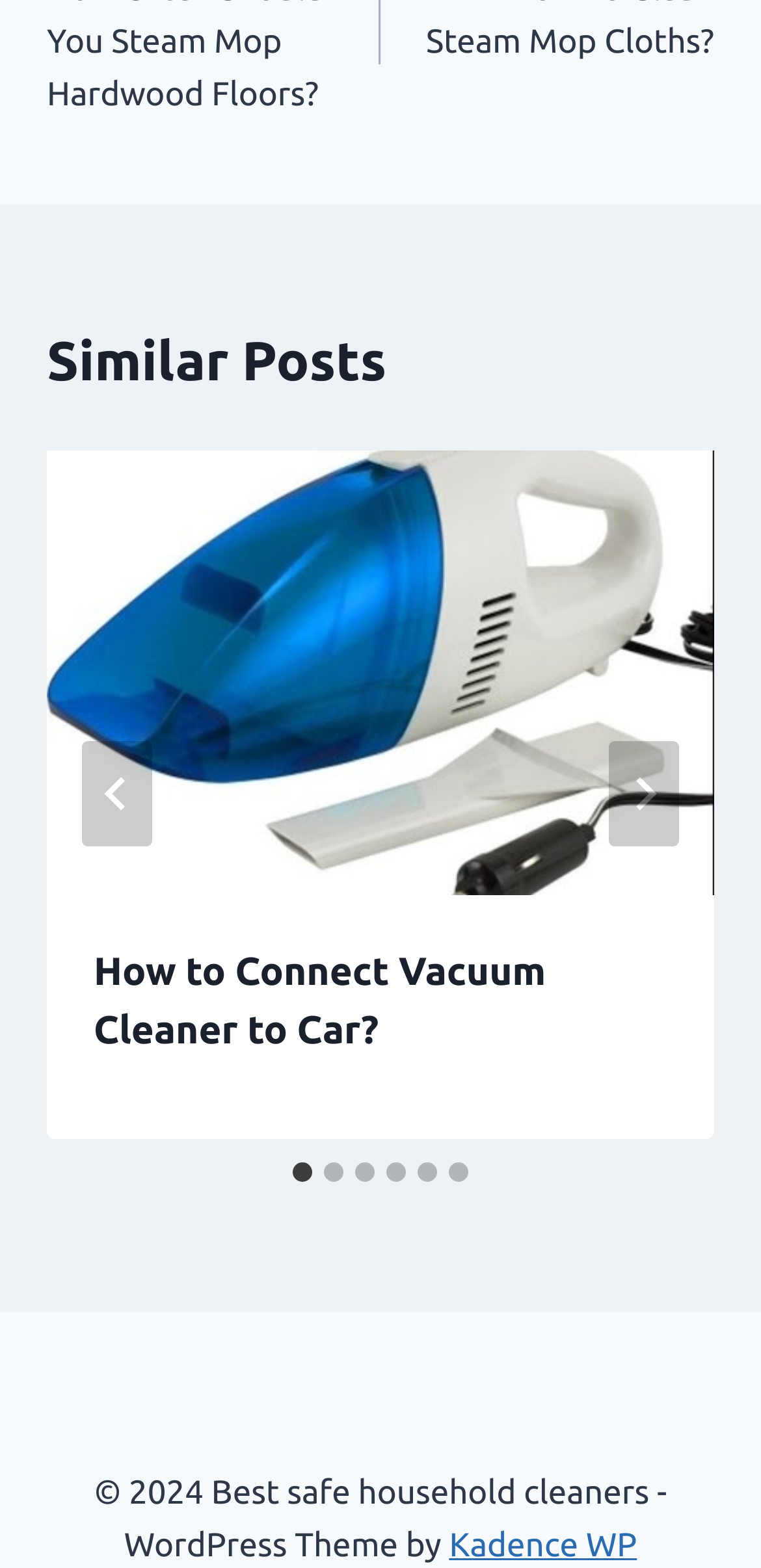Please identify the bounding box coordinates of the clickable region that I should interact with to perform the following instruction: "Select slide 2". The coordinates should be expressed as four float numbers between 0 and 1, i.e., [left, top, right, bottom].

[0.426, 0.741, 0.451, 0.753]